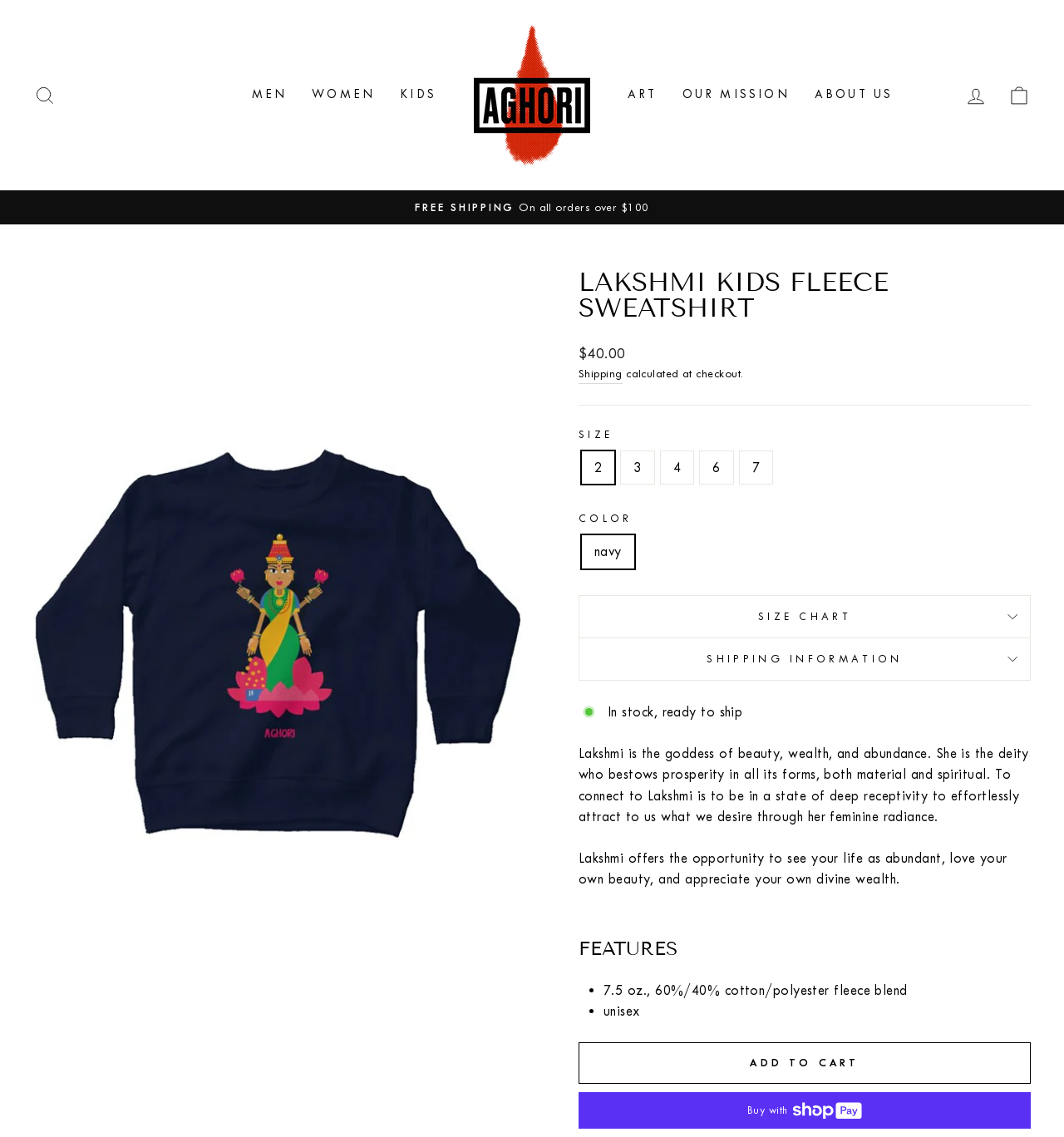Locate the primary headline on the webpage and provide its text.

LAKSHMI KIDS FLEECE SWEATSHIRT